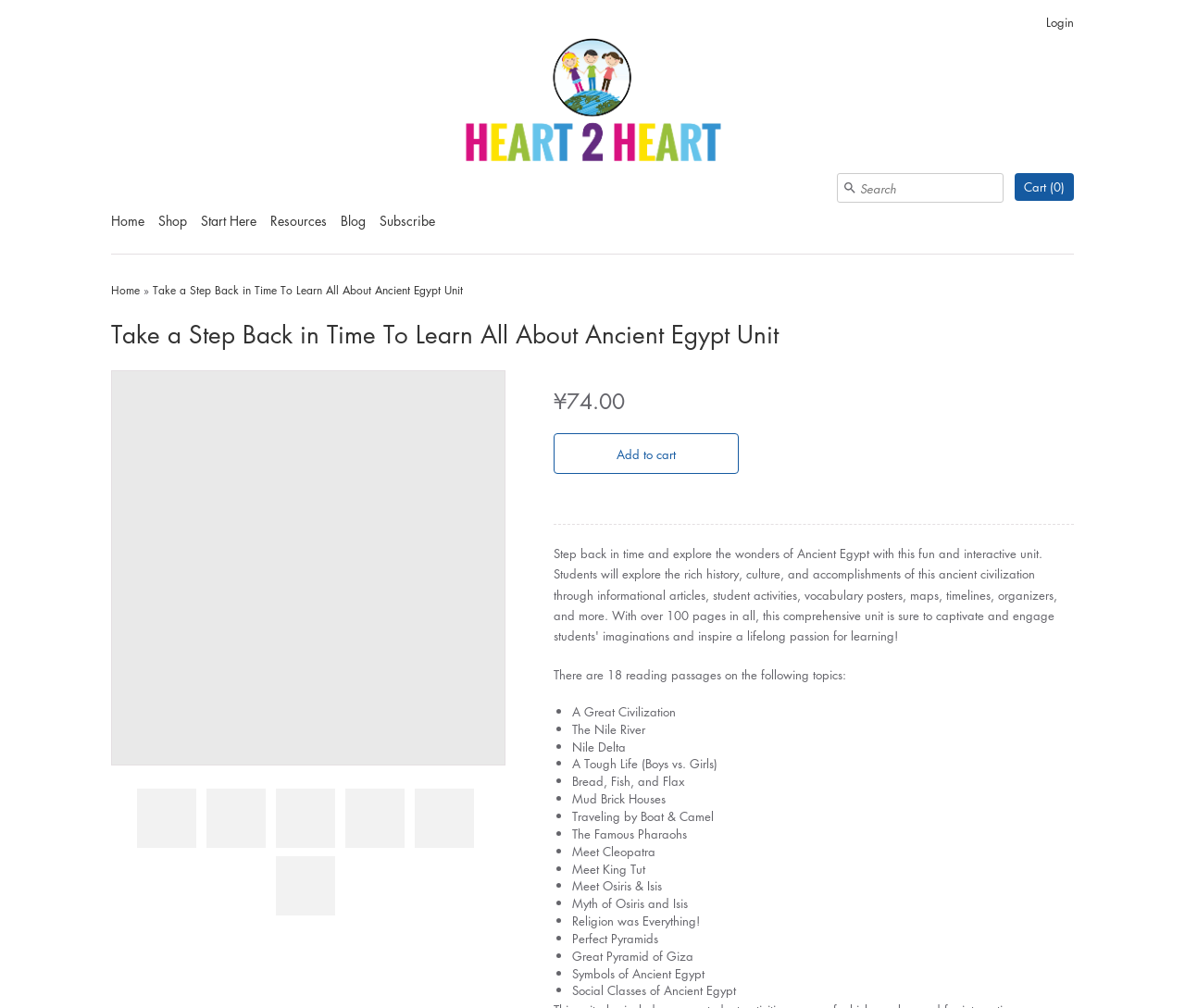Please locate the bounding box coordinates of the element that should be clicked to complete the given instruction: "Search for a unit".

[0.706, 0.172, 0.847, 0.201]